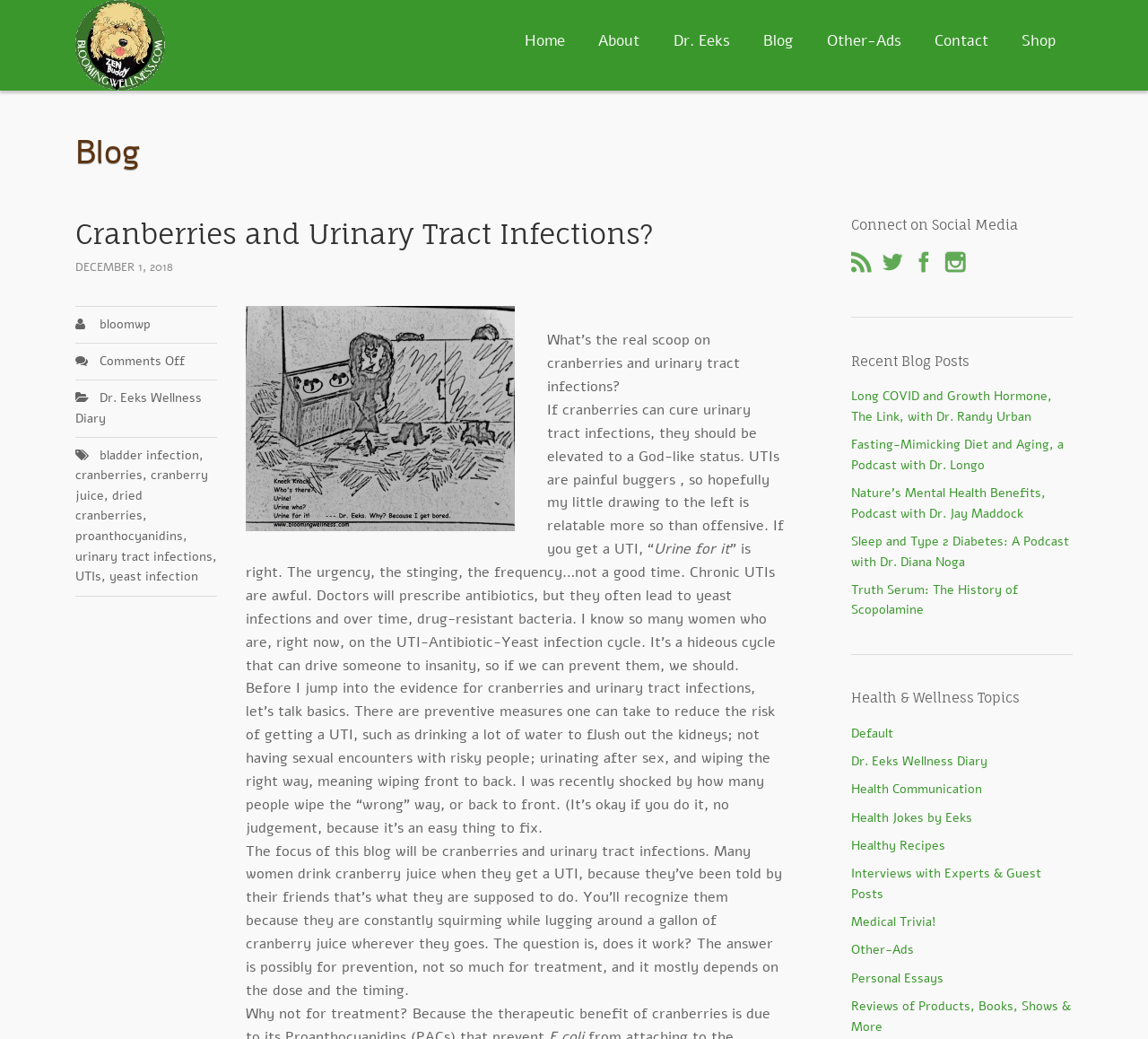Identify the bounding box coordinates for the UI element that matches this description: "Health Jokes by Eeks".

[0.742, 0.779, 0.847, 0.795]